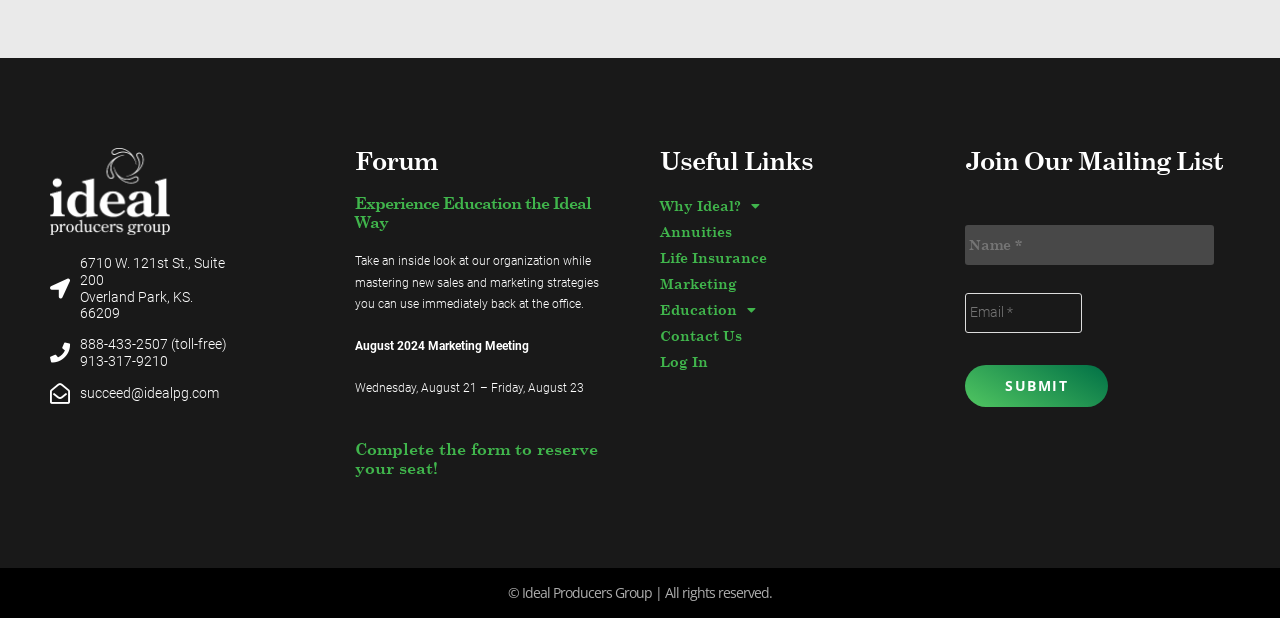How can I reserve a seat for the August 2024 meeting?
Using the screenshot, give a one-word or short phrase answer.

Complete the form